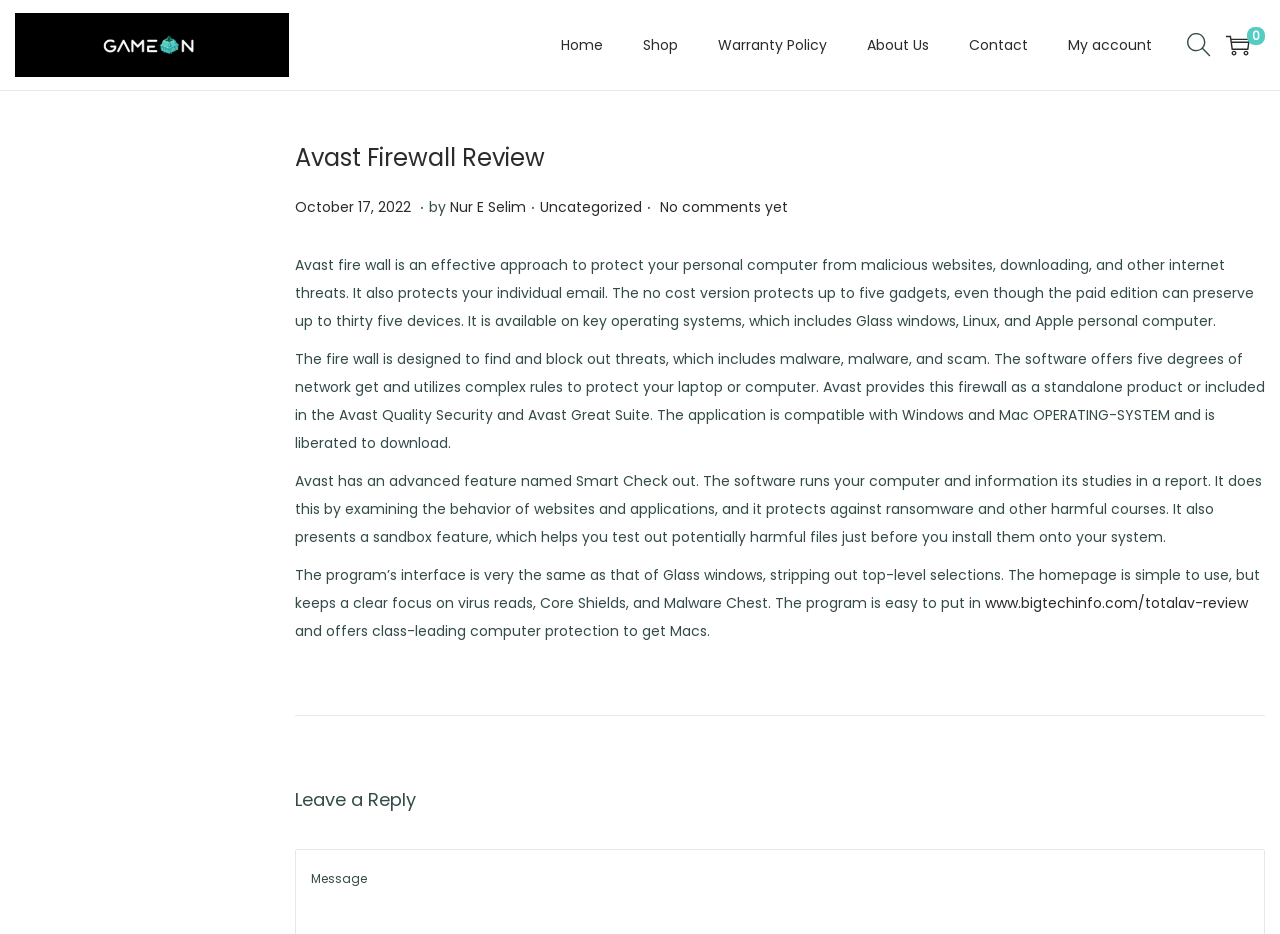How many devices can the paid version of Avast Firewall protect?
Please provide a comprehensive answer based on the visual information in the image.

According to the webpage content, specifically the text 'The no cost version protects up to five gadgets, even though the paid edition can preserve up to thirty five devices.', it is clear that the paid version of Avast Firewall can protect up to thirty-five devices.